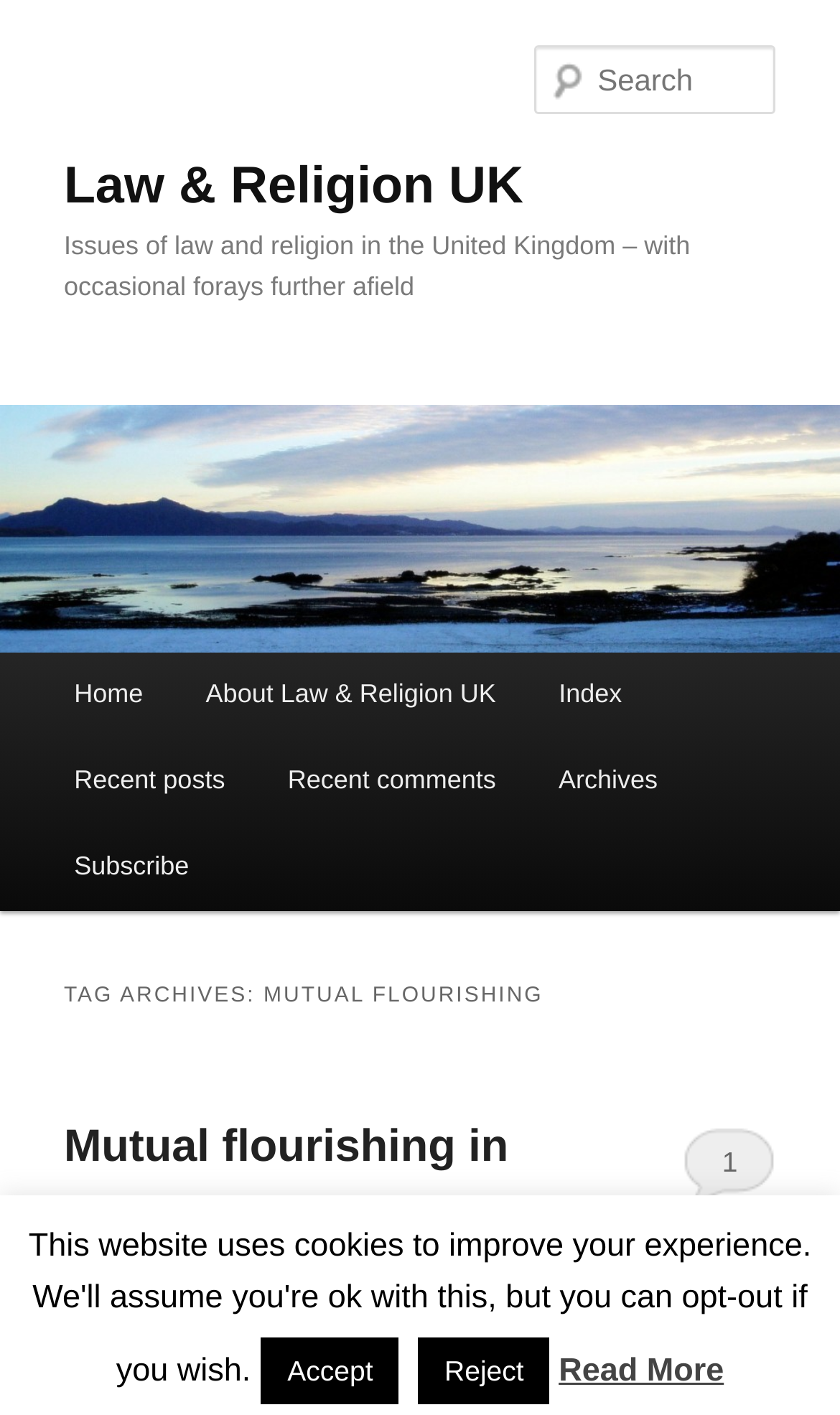Reply to the question with a single word or phrase:
What is the main topic of the current post?

Mutual flourishing in Sodor and Man